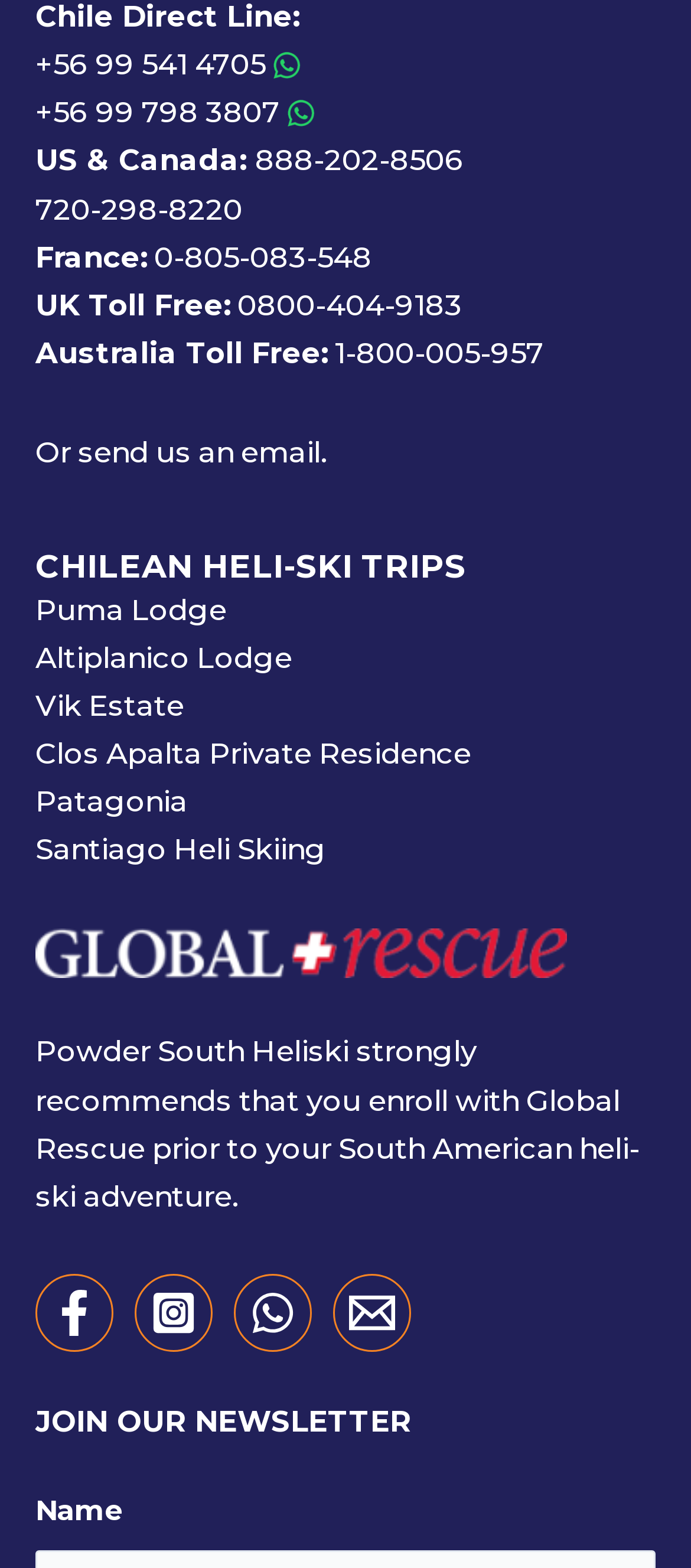From the details in the image, provide a thorough response to the question: How many social media links are there?

I counted the number of link elements that contain social media icons, which are Facebook, Instagram, whatsapp, and Email.